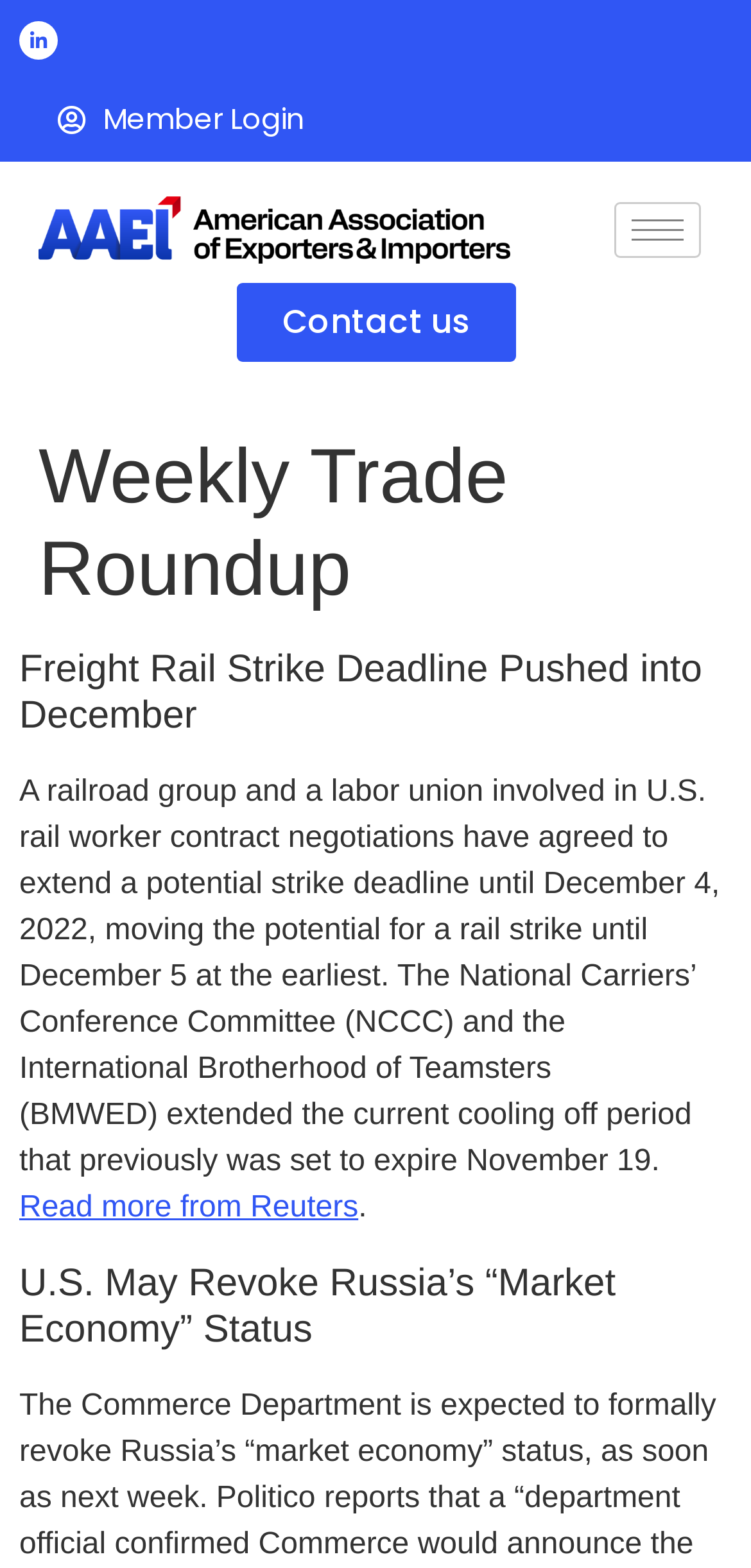Provide a thorough description of the webpage's content and layout.

The webpage is about the Weekly Trade Roundup from AAEI, featuring news articles and updates. At the top left corner, there are social media links, including a LinkedIn link, followed by a "Member Login" link. On the right side of the top section, there is a hamburger icon button.

Below the top section, there is a large header that spans the width of the page, displaying the title "Weekly Trade Roundup". Underneath the header, there is a prominent news article with the title "Freight Rail Strike Deadline Pushed into December". The article provides detailed information about the extension of a potential strike deadline until December 4, 2022.

To the right of the article, there is a "Read more from Reuters" link that opens in a new tab. Below the article, there is another news headline, "U.S. May Revoke Russia’s “Market Economy” Status", which appears to be a separate news update. Additionally, there is a "Contact us" link located near the top center of the page.